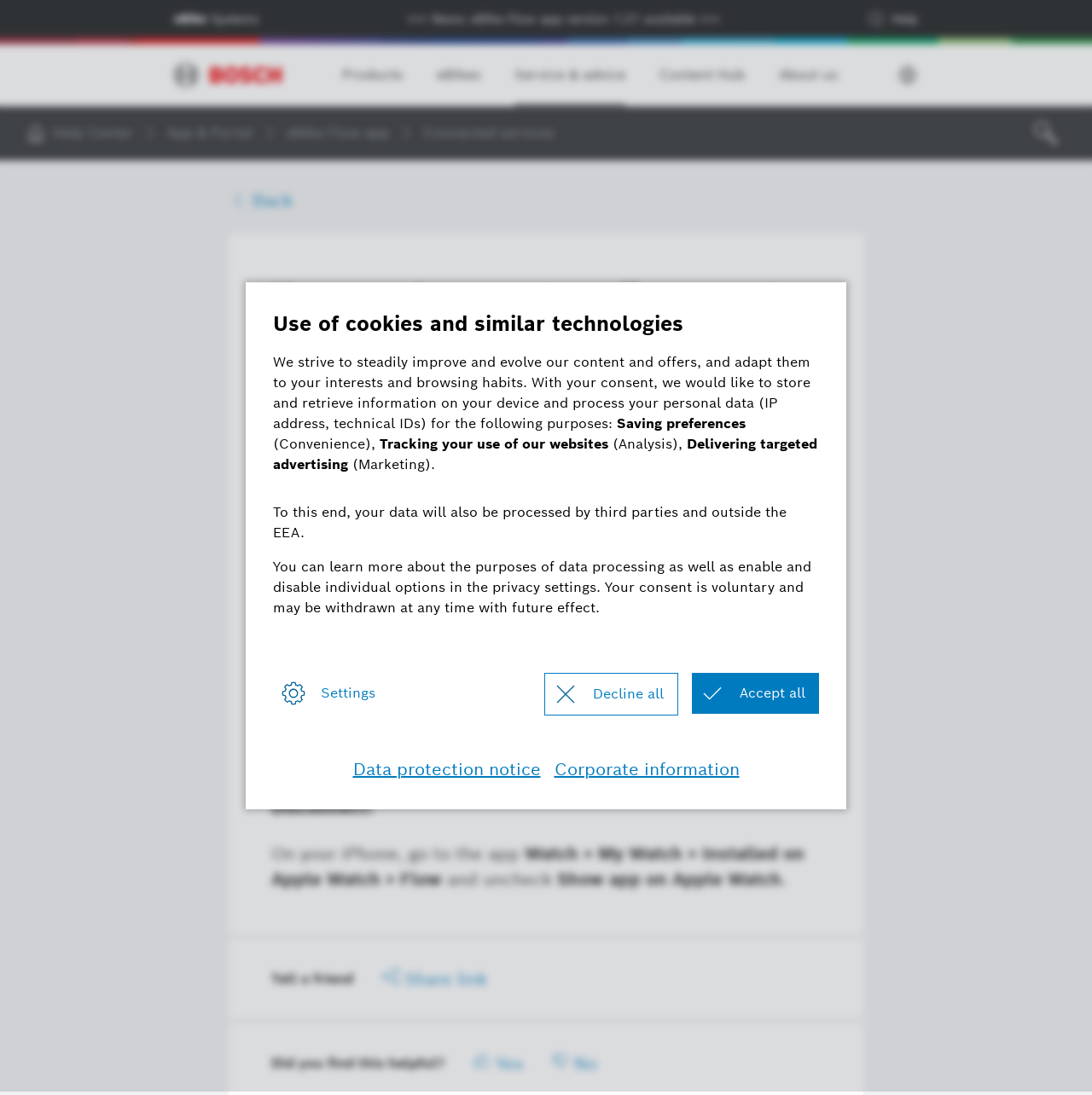How do I disconnect the eBike Flow app from the Apple Watch?
Examine the image closely and answer the question with as much detail as possible.

To disconnect the eBike Flow app from the Apple Watch, go to the Watch > My Watch > Installed on Apple Watch > Flow app and uncheck the 'Show app on Apple Watch' option.